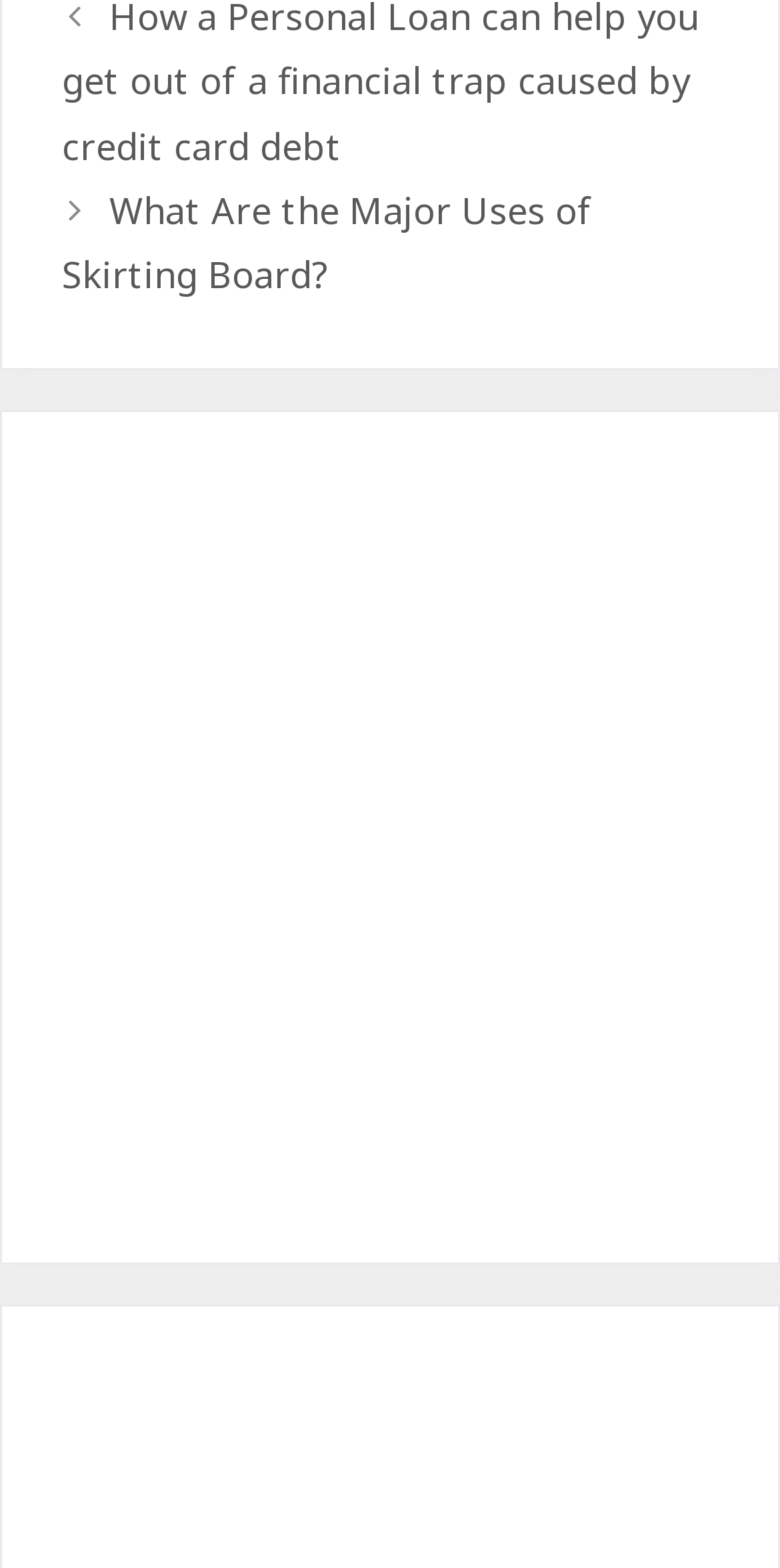Respond to the following question using a concise word or phrase: 
Are the links in the complementary section related to each other?

No